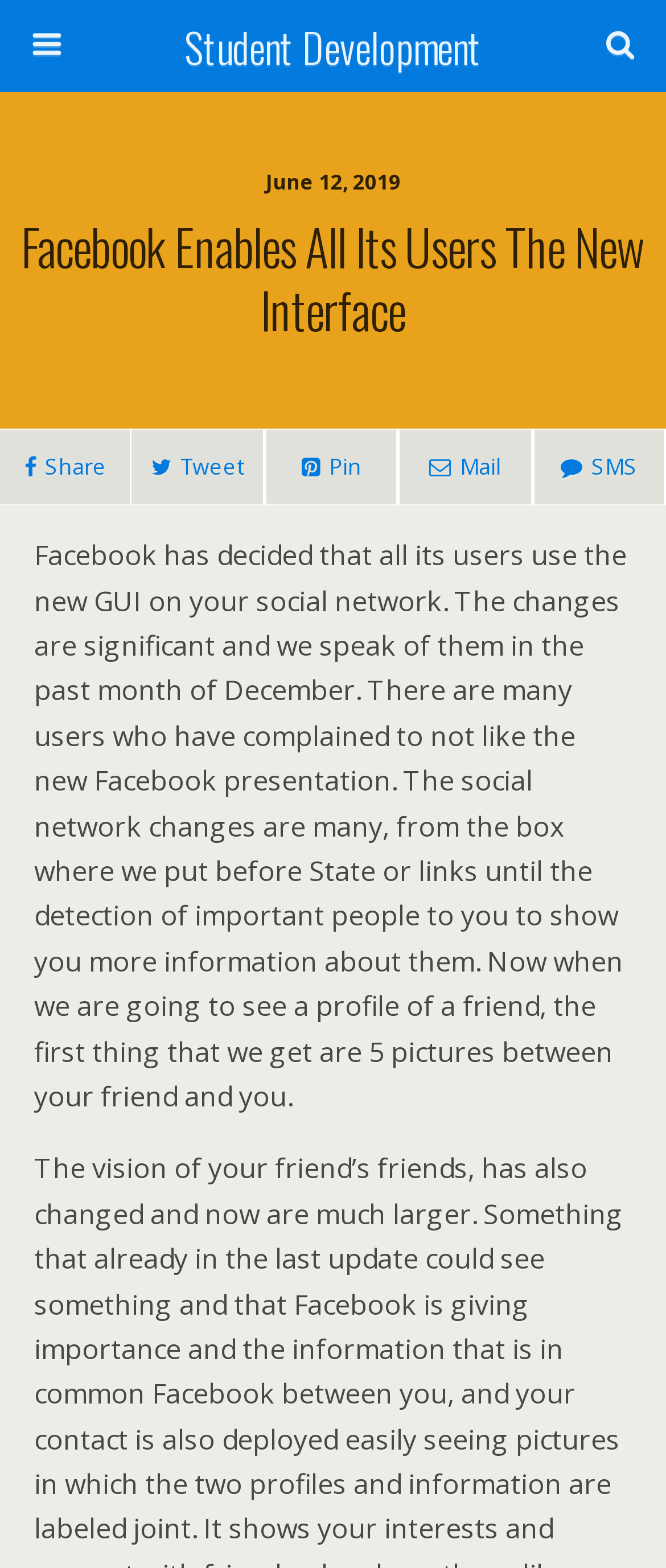Answer this question in one word or a short phrase: How many pictures are shown when viewing a friend's profile?

5